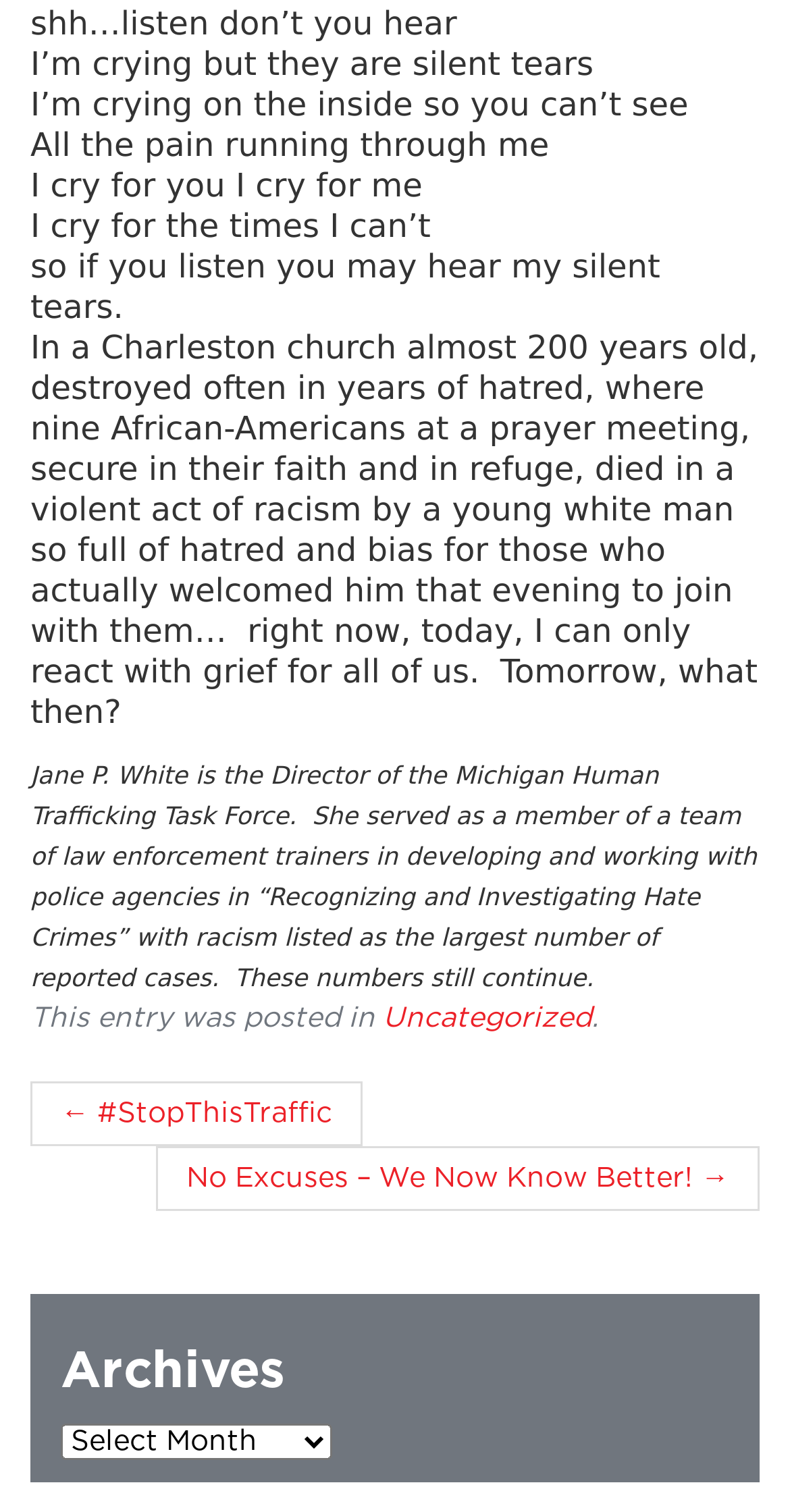Locate the bounding box of the UI element described by: "← #StopThisTraffic" in the given webpage screenshot.

[0.038, 0.715, 0.459, 0.758]